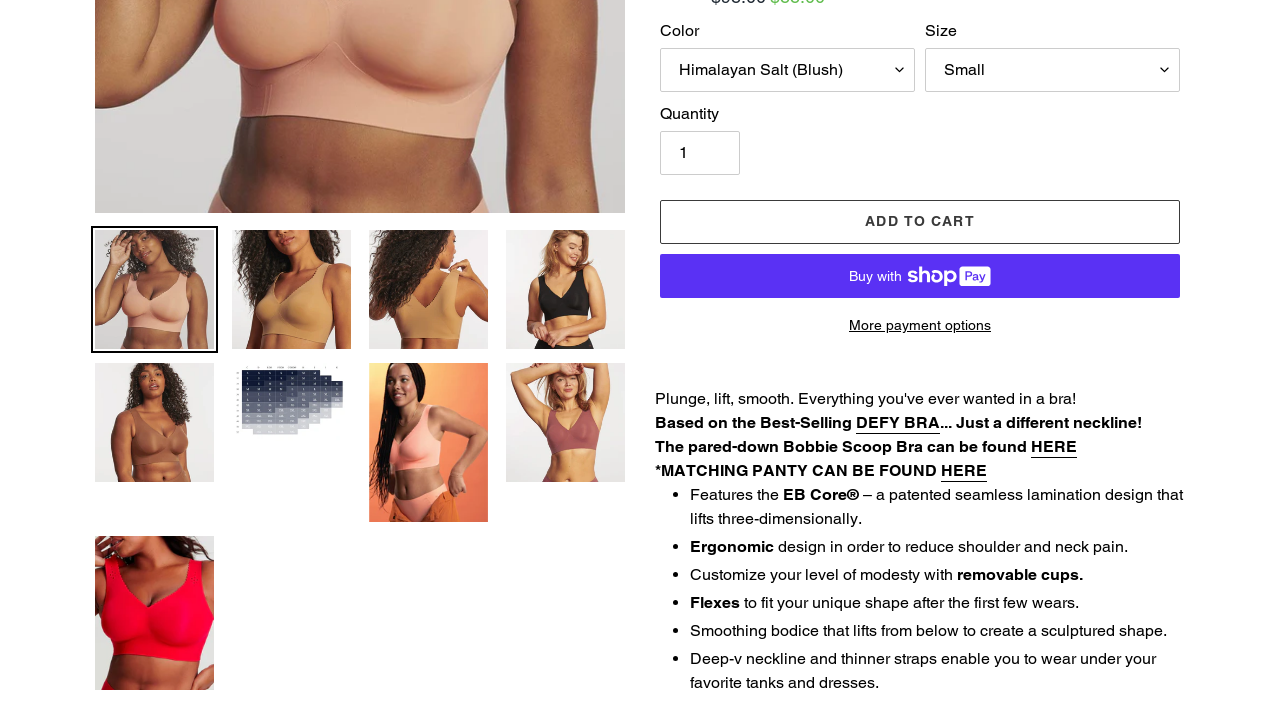Identify the bounding box coordinates for the UI element described as: "DEFY BRA". The coordinates should be provided as four floats between 0 and 1: [left, top, right, bottom].

[0.669, 0.587, 0.734, 0.617]